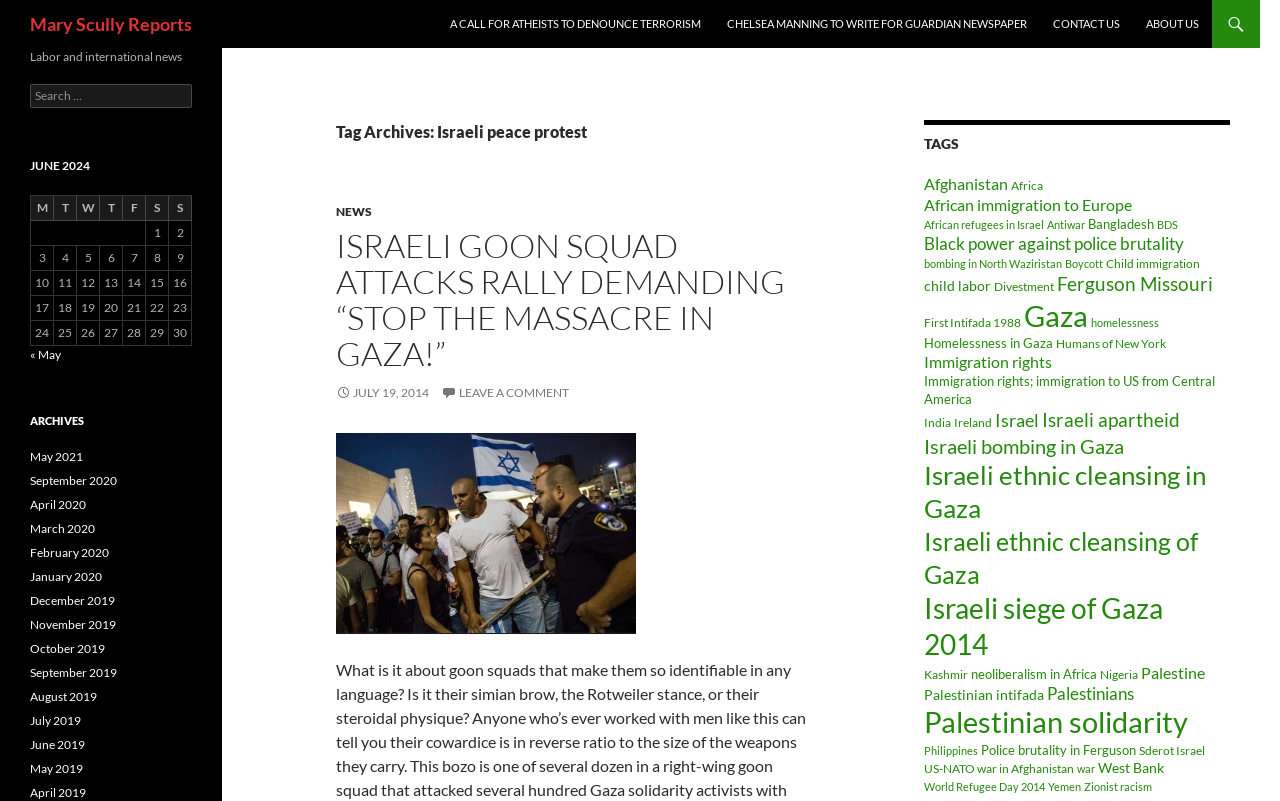Can you find the bounding box coordinates for the element to click on to achieve the instruction: "Click on the 'CONTACT US' link"?

[0.813, 0.0, 0.884, 0.06]